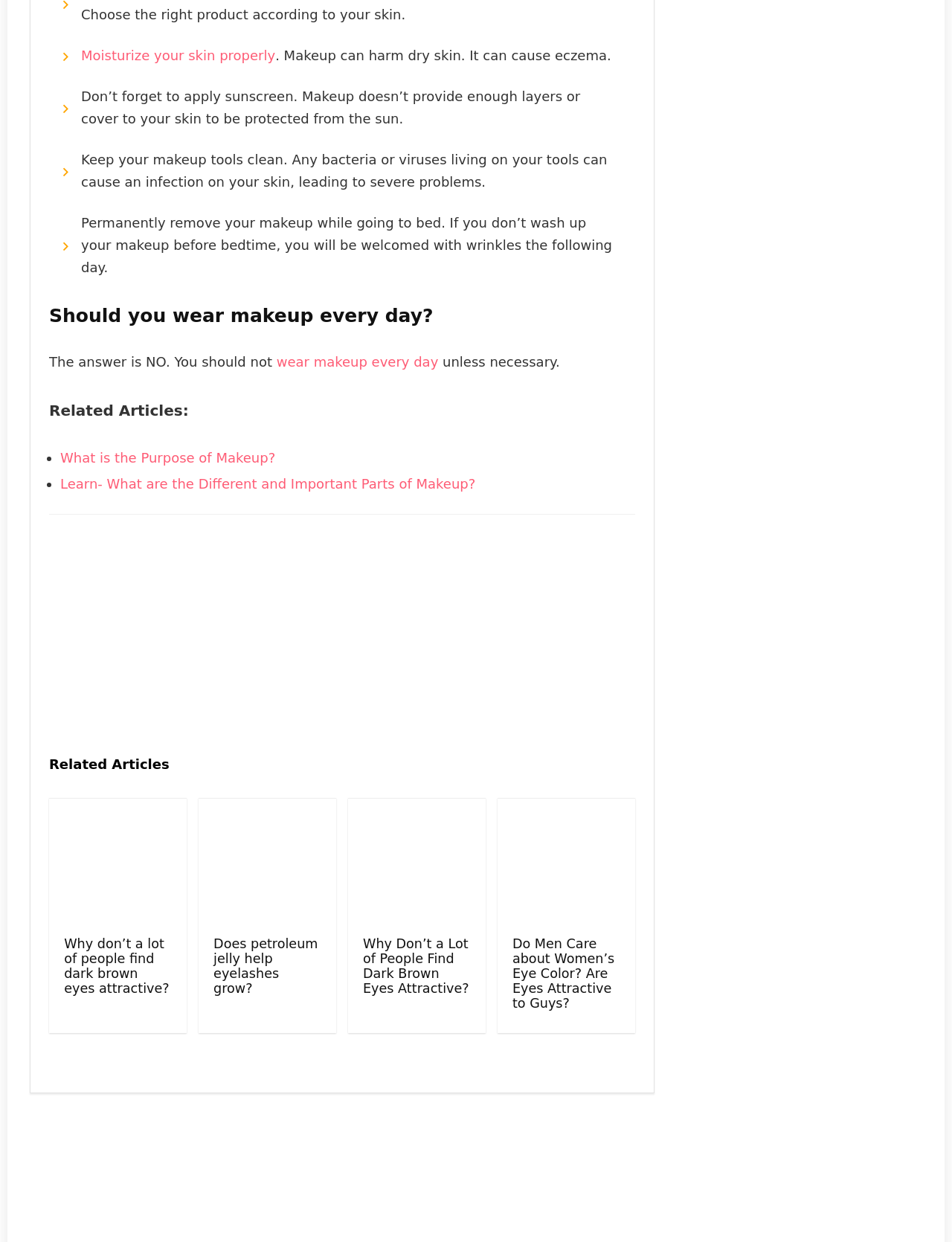Please find the bounding box coordinates of the element that needs to be clicked to perform the following instruction: "Read 'Should you wear makeup every day?'". The bounding box coordinates should be four float numbers between 0 and 1, represented as [left, top, right, bottom].

[0.052, 0.245, 0.667, 0.263]